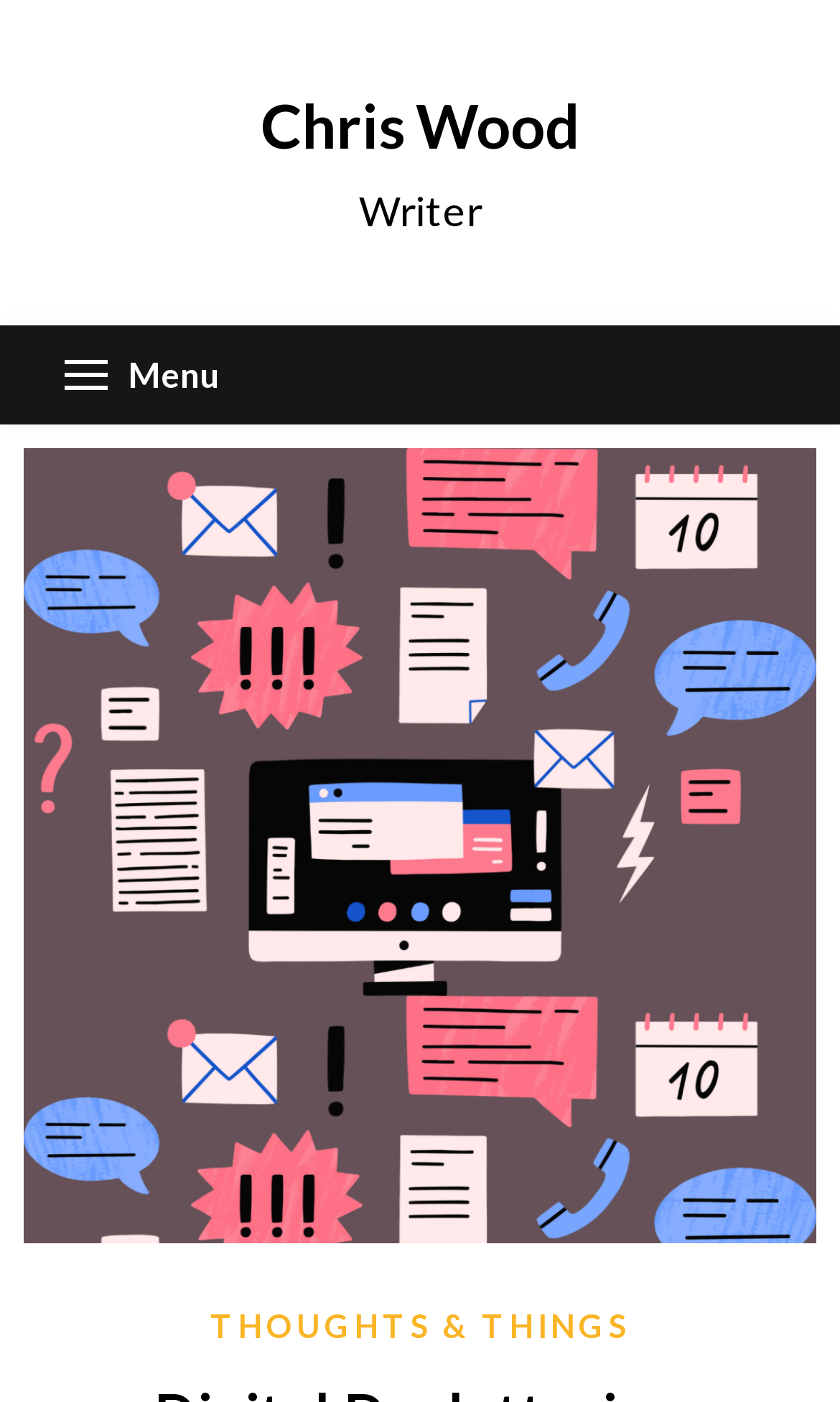Determine the bounding box of the UI element mentioned here: "512-215-2520". The coordinates must be in the format [left, top, right, bottom] with values ranging from 0 to 1.

None